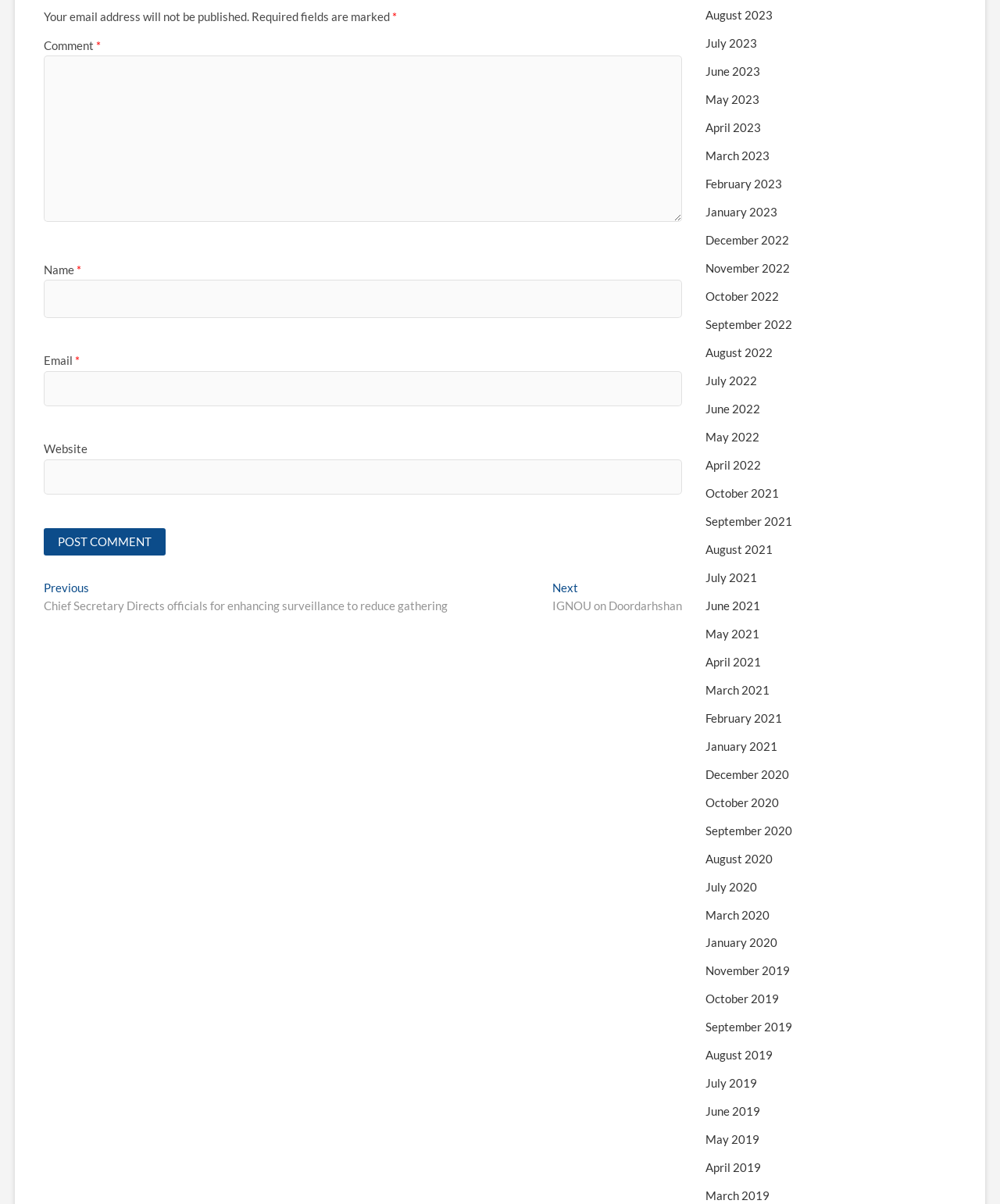What is the purpose of the 'Website' input field?
Look at the screenshot and give a one-word or phrase answer.

To provide an optional website URL